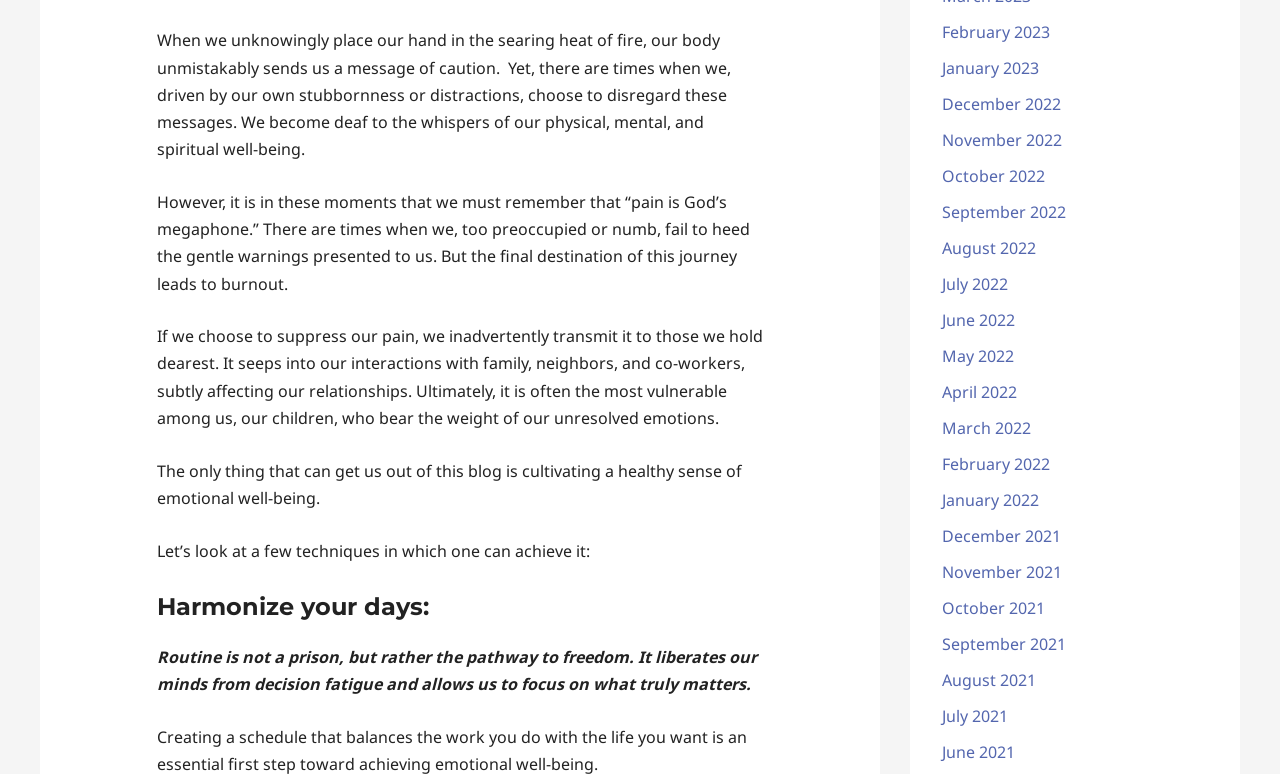Please determine the bounding box coordinates of the element's region to click for the following instruction: "Click on January 2023".

[0.736, 0.074, 0.812, 0.102]